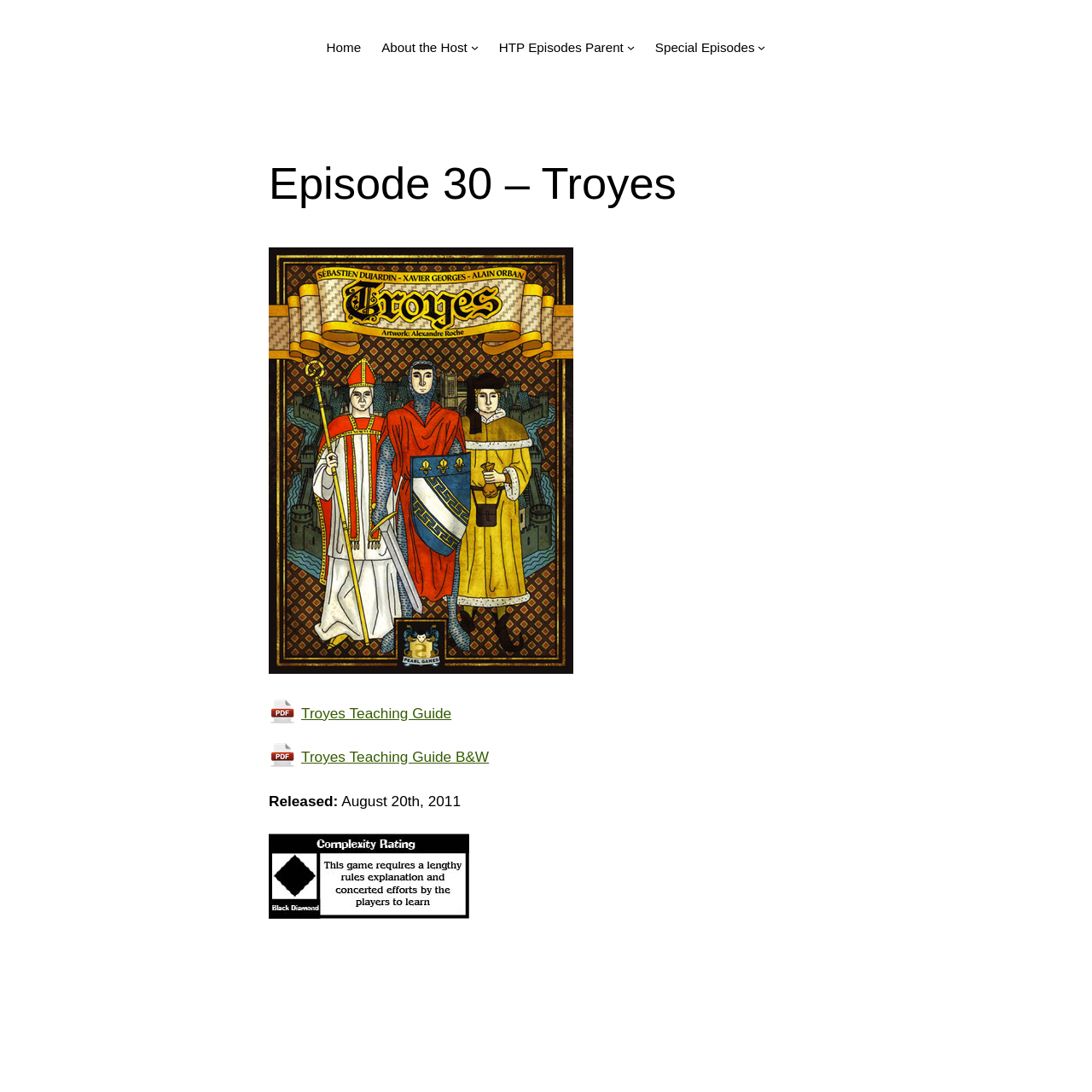Please locate the bounding box coordinates of the region I need to click to follow this instruction: "View the Troyes Teaching Guide".

[0.246, 0.639, 0.413, 0.667]